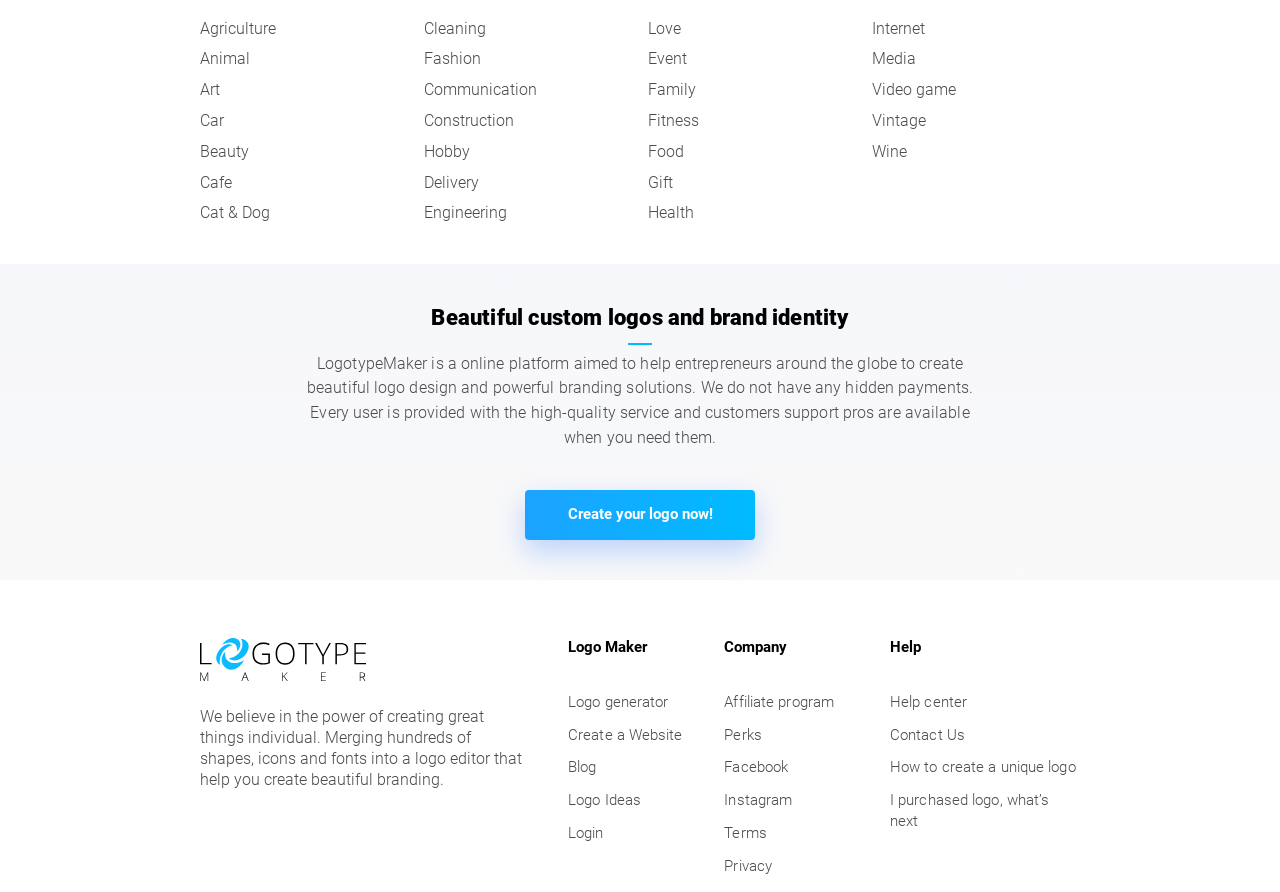Locate the bounding box coordinates of the element I should click to achieve the following instruction: "Learn about affiliate program".

[0.566, 0.777, 0.652, 0.797]